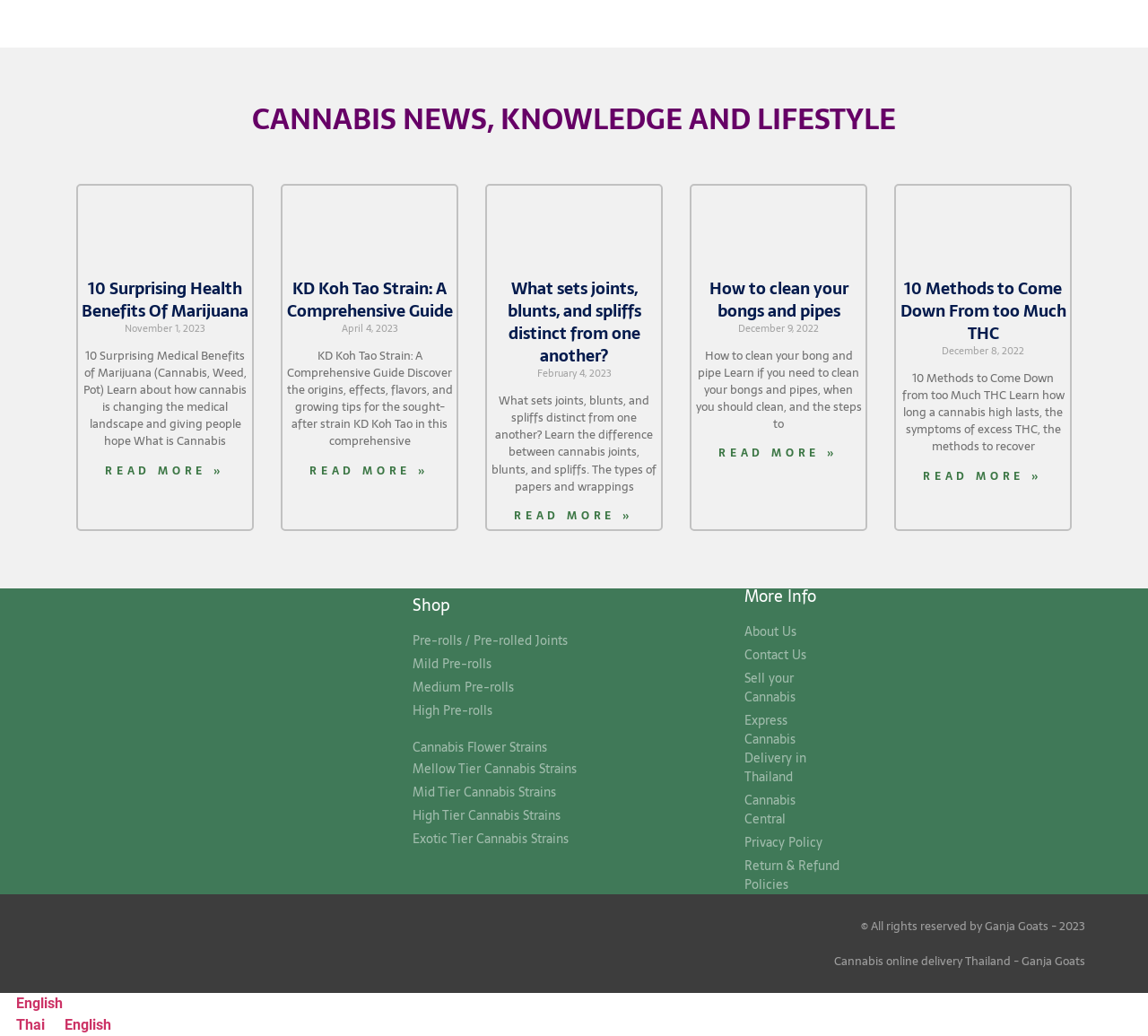How many links are under the 'Shop' heading?
Refer to the image and provide a thorough answer to the question.

I looked at the 'Shop' heading element [563] and counted the number of link elements underneath it, which are [754], [755], [756], [757], [758], [760], [761], and [762]. There are 8 links in total.